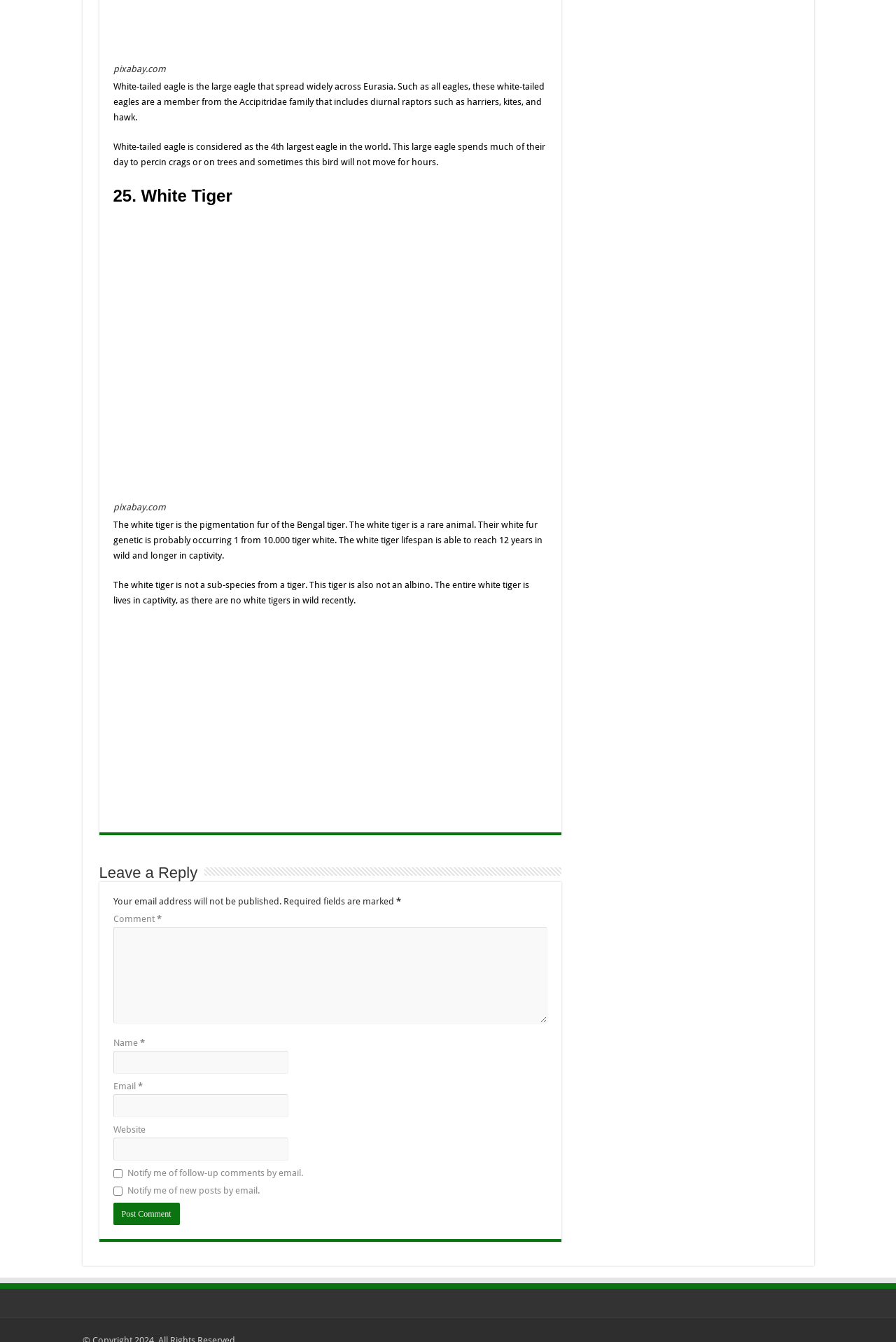What is the lifespan of a white tiger in the wild?
Craft a detailed and extensive response to the question.

The paragraph about the white tiger states 'The white tiger lifespan is able to reach 12 years in wild and longer in captivity.' which provides the answer to the question.